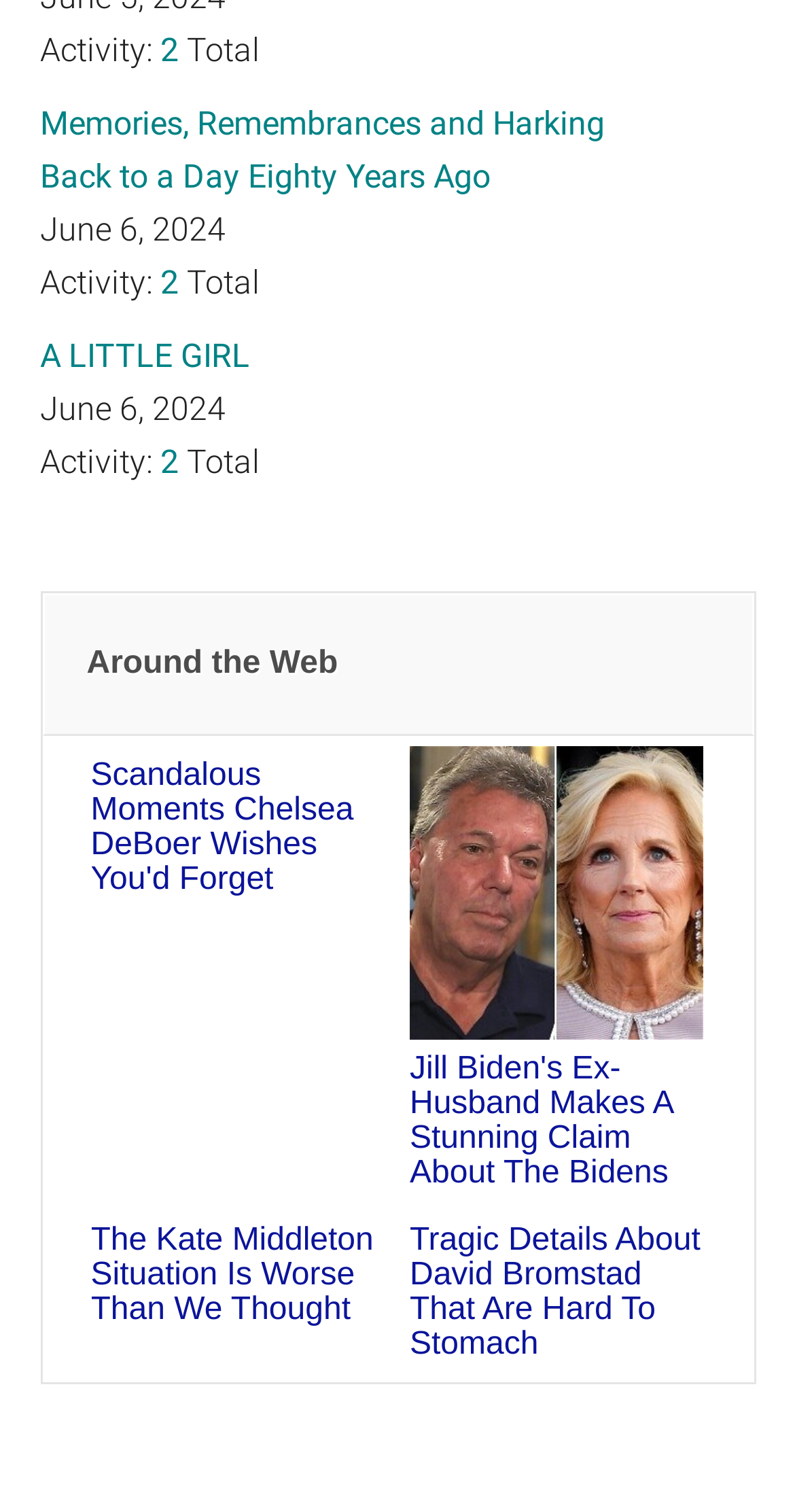Answer this question in one word or a short phrase: What is the date mentioned on the webpage?

June 6, 2024